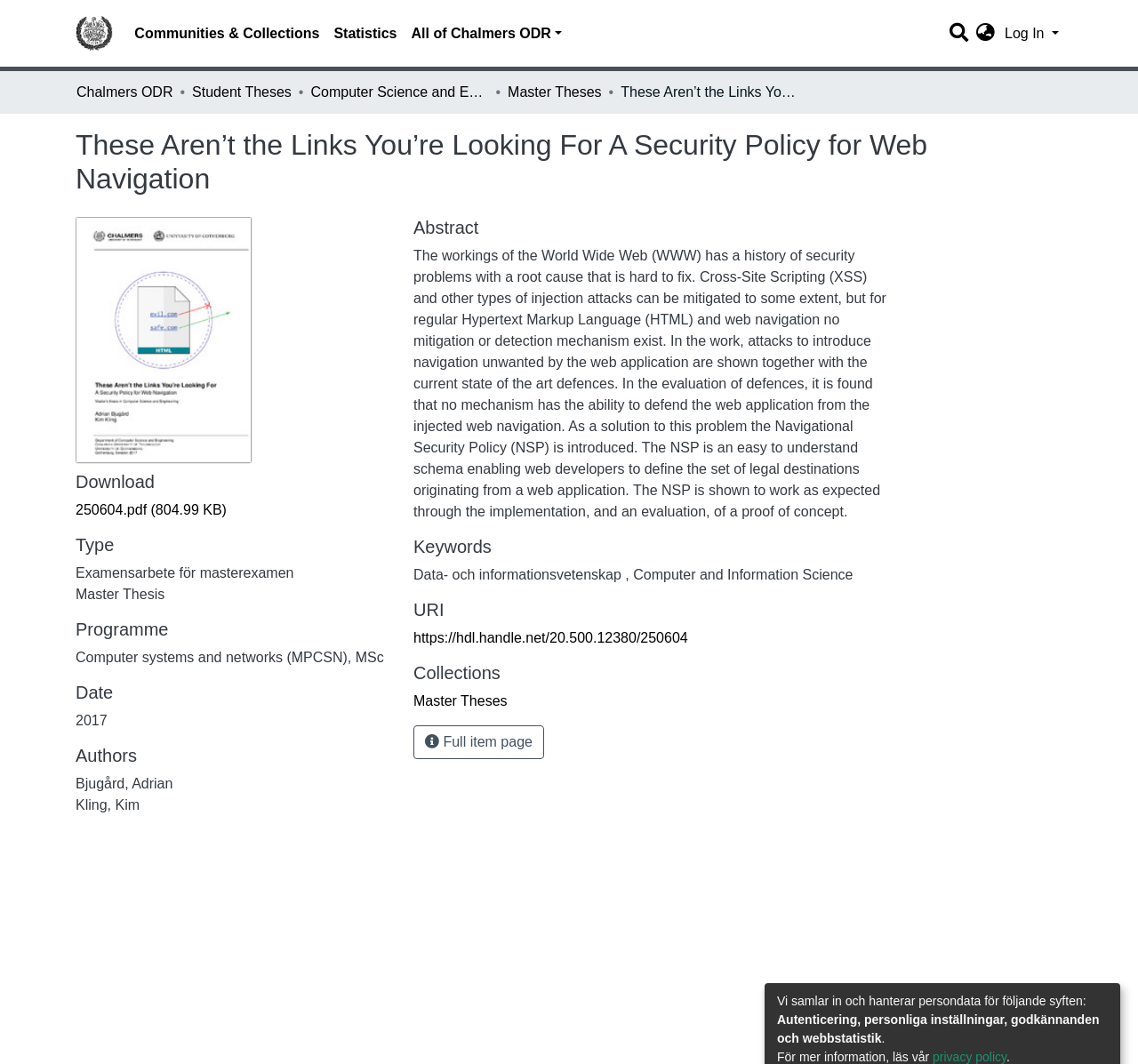Respond with a single word or phrase to the following question:
What is the purpose of collecting personal data?

Autenticering, personliga inställningar, godkännanden och webbstatistik